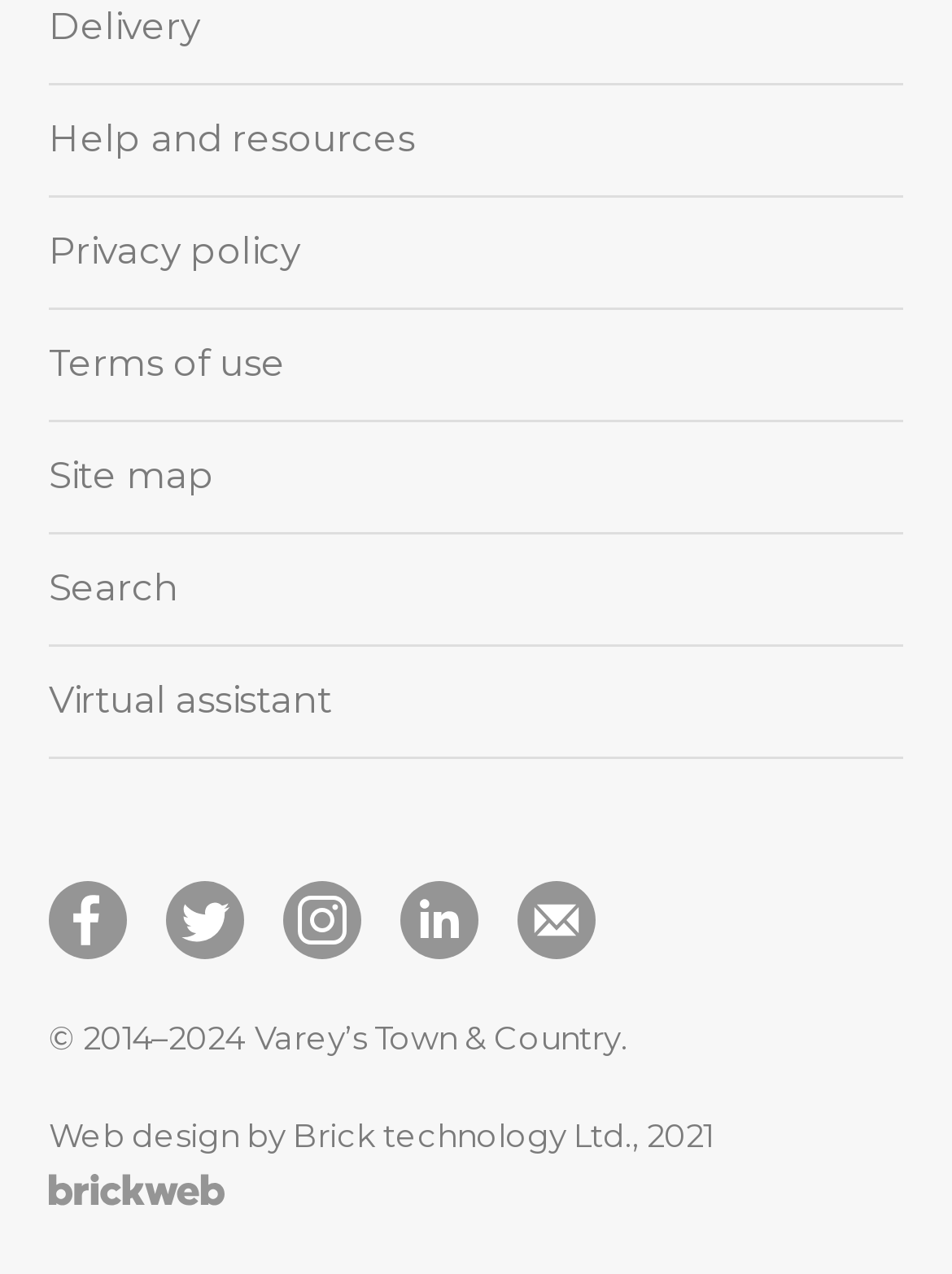Please find the bounding box coordinates of the element that you should click to achieve the following instruction: "Search the website". The coordinates should be presented as four float numbers between 0 and 1: [left, top, right, bottom].

[0.051, 0.417, 0.949, 0.505]